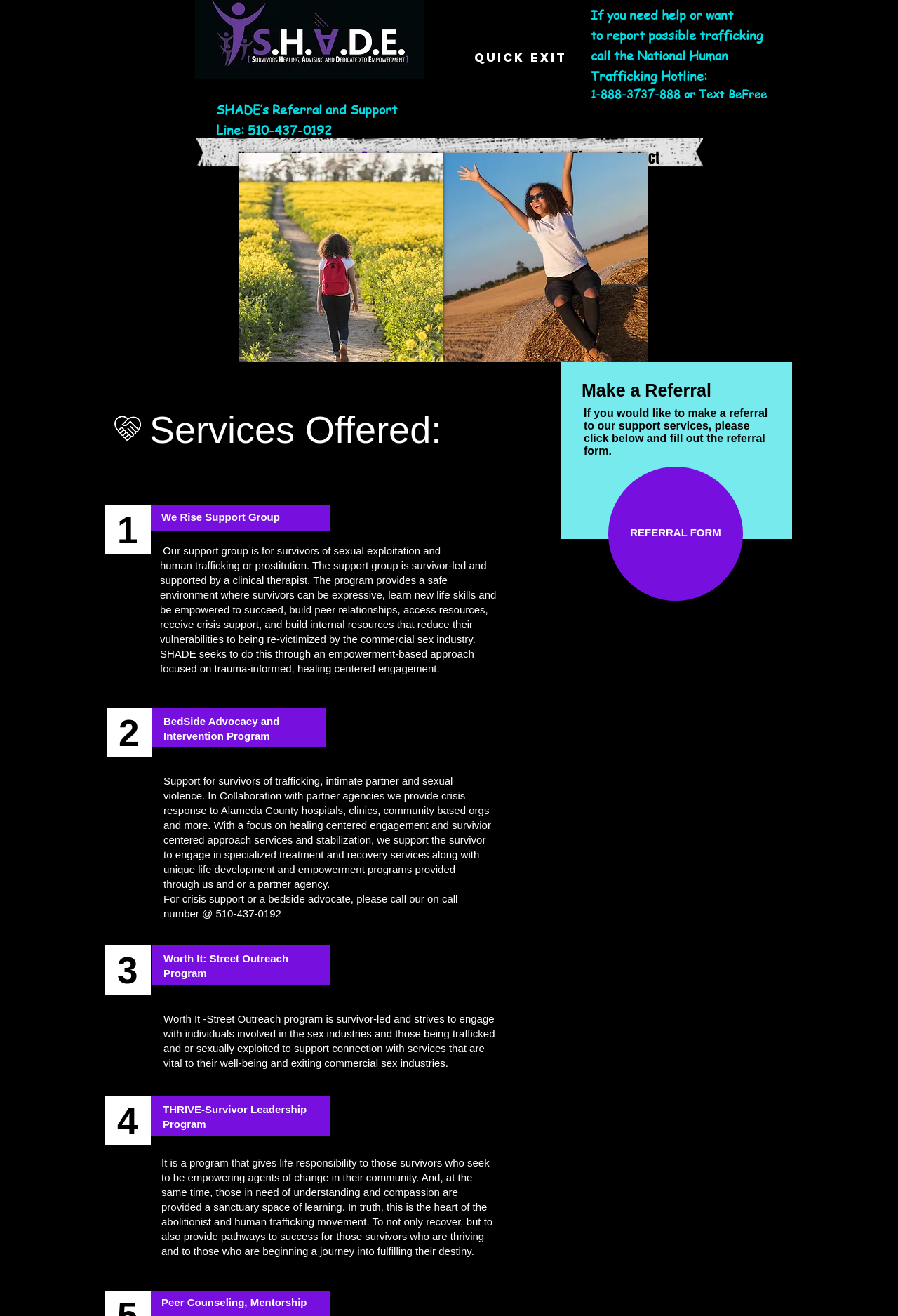Determine the bounding box coordinates for the UI element described. Format the coordinates as (top-left x, top-left y, bottom-right x, bottom-right y) and ensure all values are between 0 and 1. Element description: We Rise Support Group

[0.18, 0.388, 0.312, 0.397]